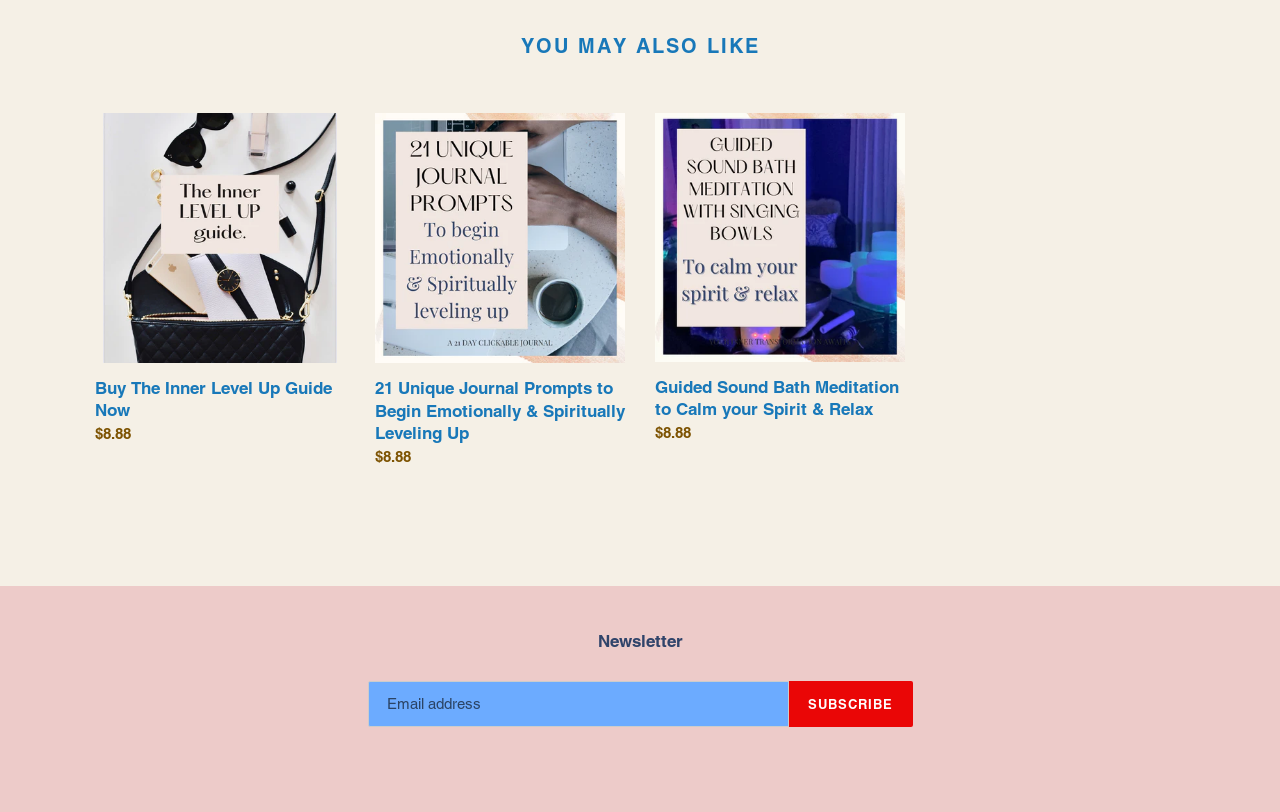Give the bounding box coordinates for the element described as: "Subscribe".

[0.616, 0.839, 0.713, 0.896]